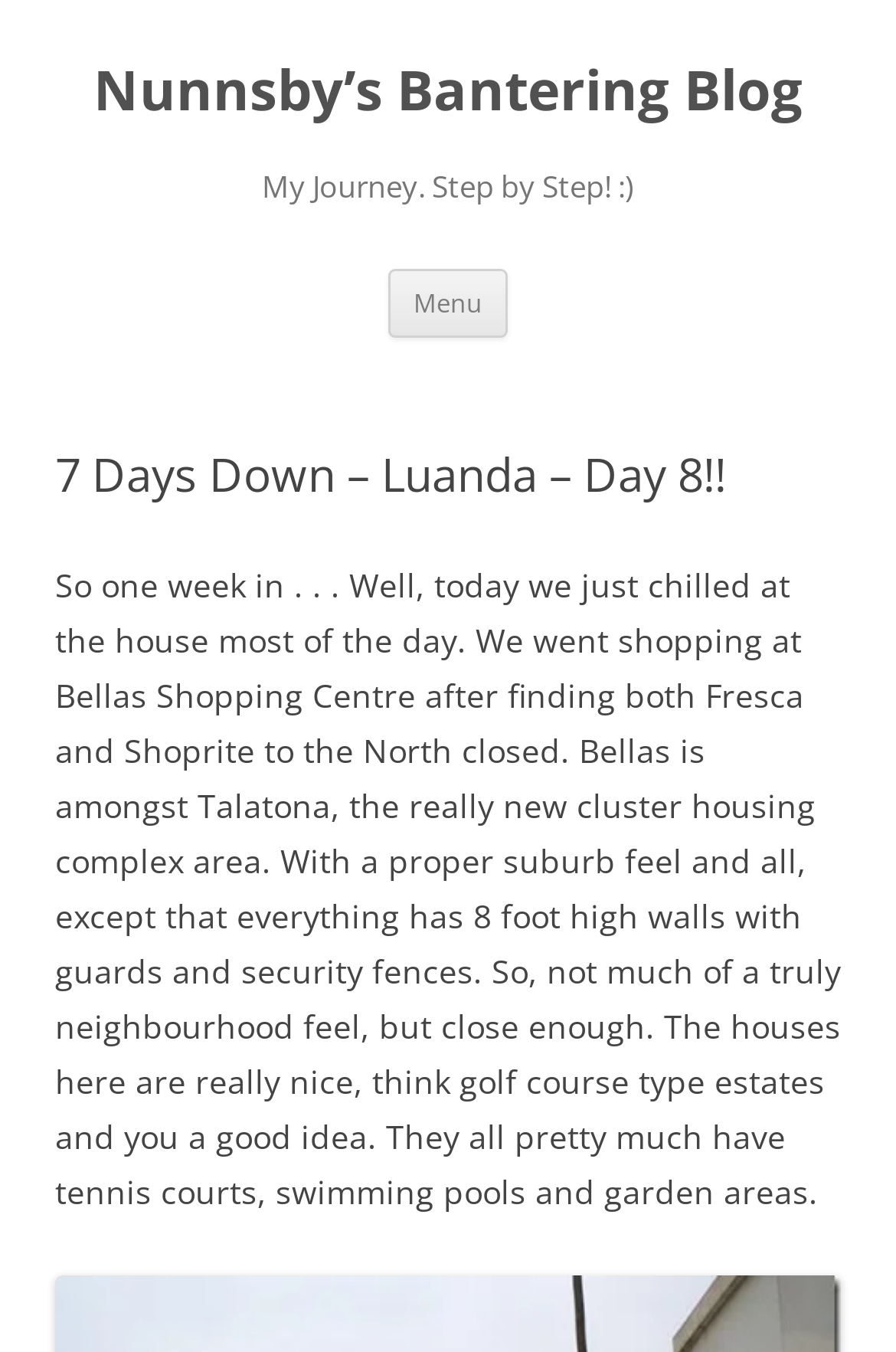What is the purpose of the 8 foot high walls in Talatona?
Analyze the image and deliver a detailed answer to the question.

I found the answer by reading the static text element with the text '...everything has 8 foot high walls with guards and security fences...'. This text suggests that the purpose of the 8 foot high walls is for security.